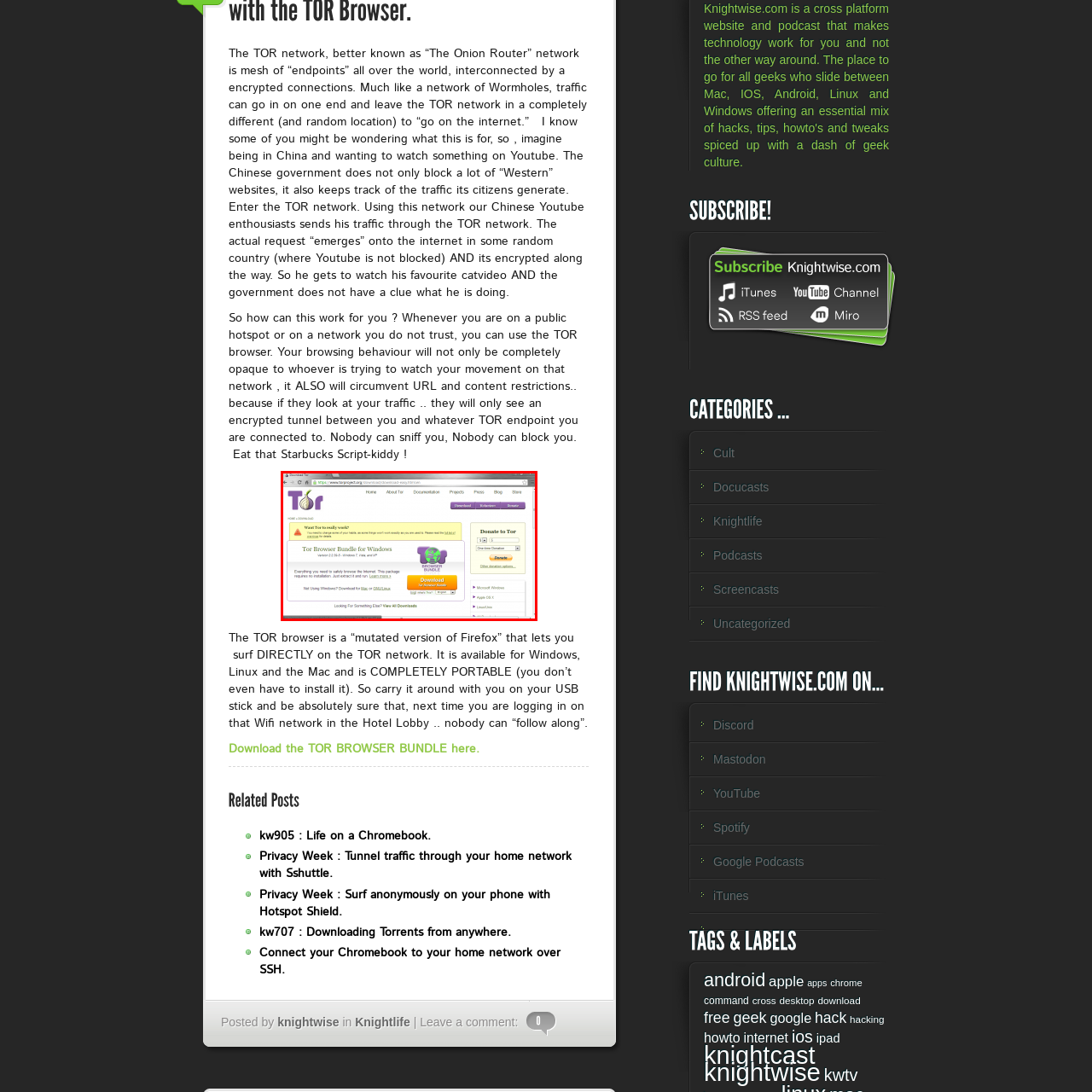Look at the area highlighted in the red box, What can users do to support the ongoing development of the Tor project? Please provide an answer in a single word or phrase.

Donate